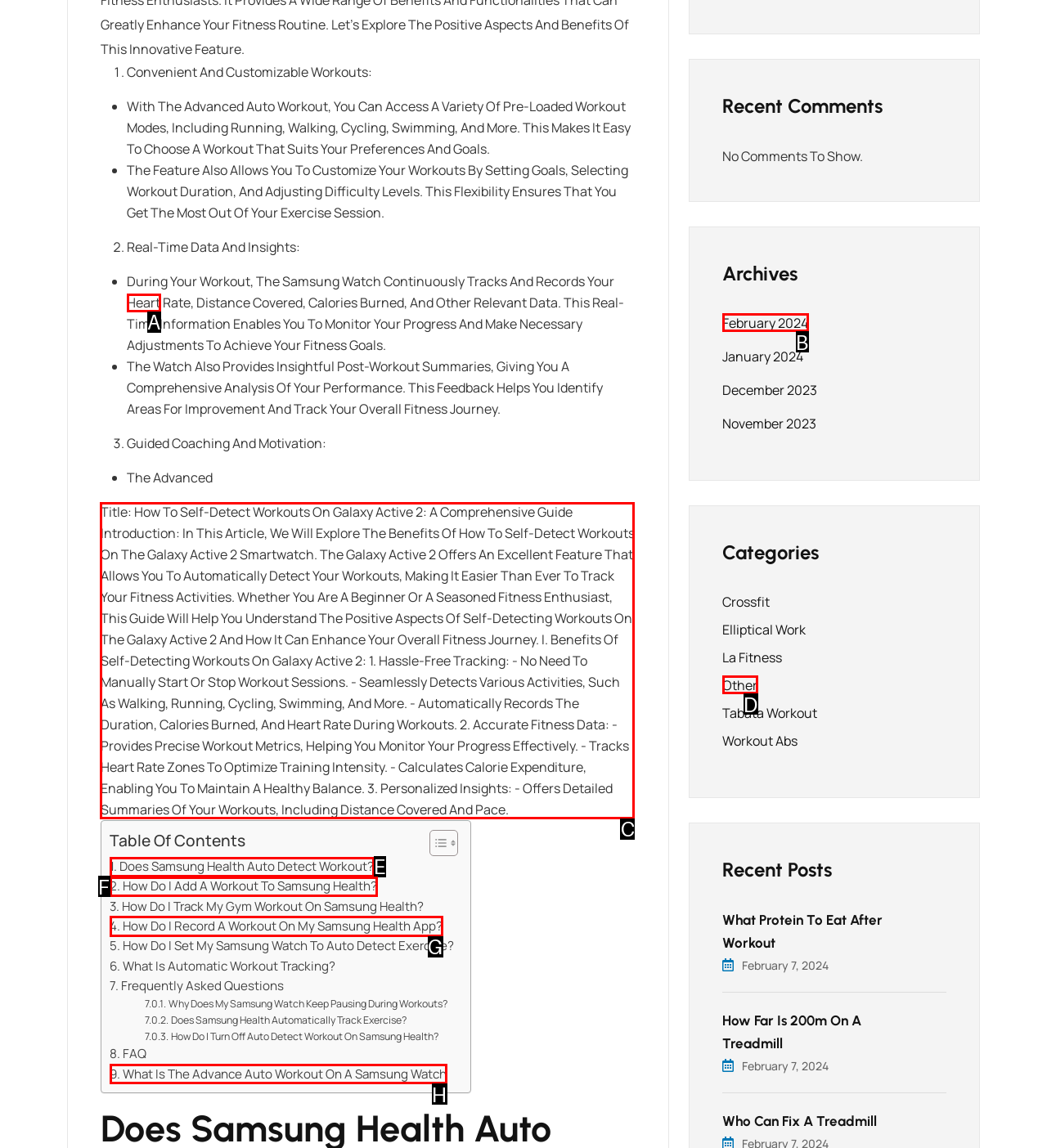Which option should be clicked to complete this task: Click on 'How to Self-Detect Workouts on Galaxy Active 2: A Comprehensive Guide'
Reply with the letter of the correct choice from the given choices.

C